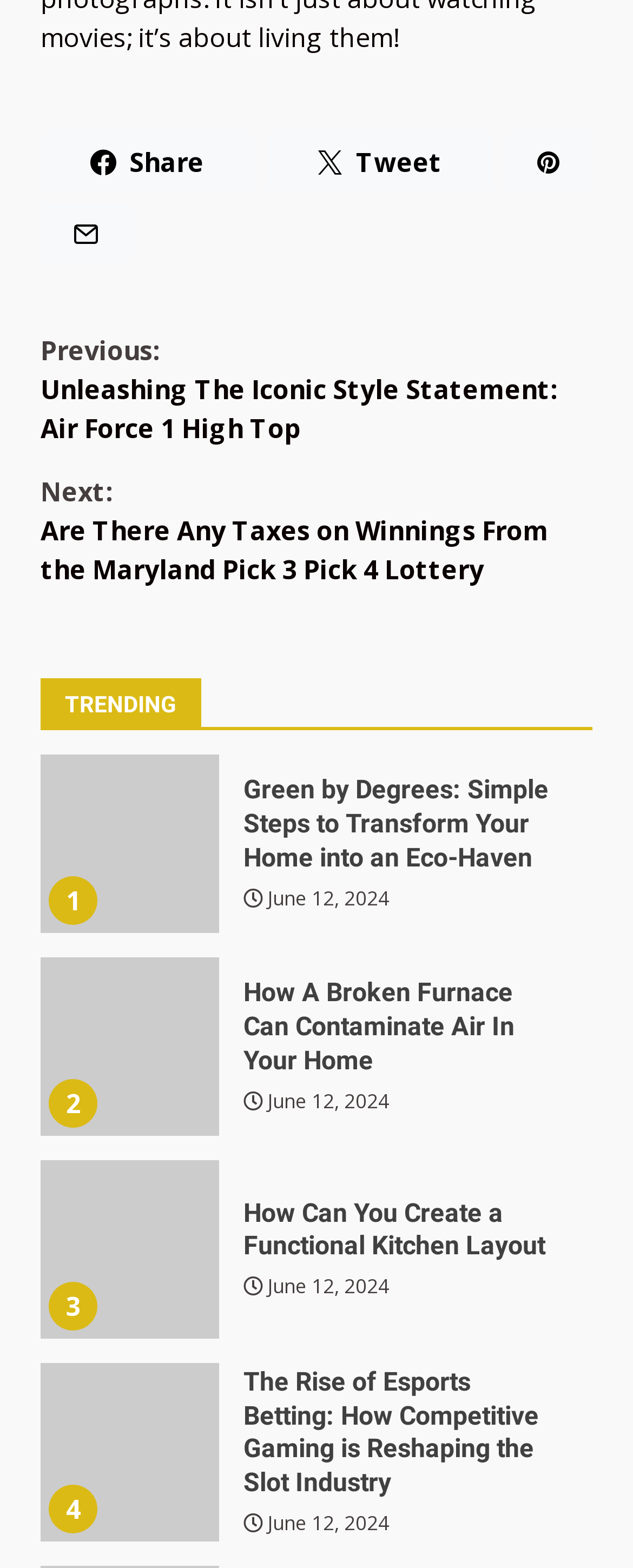What is the title of the first trending article?
Refer to the image and provide a concise answer in one word or phrase.

Green by Degrees